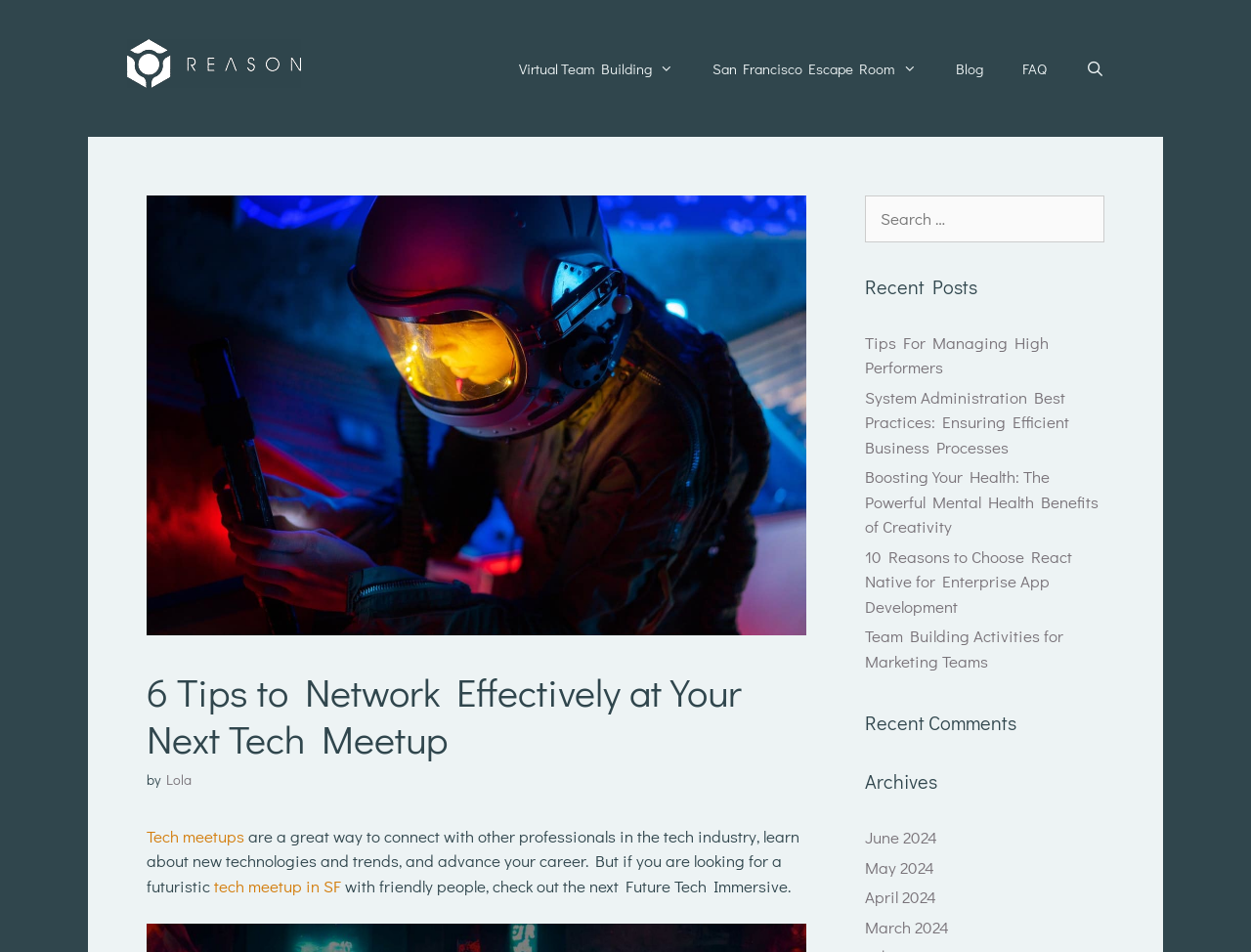What is the image above the navigation menu?
Provide a short answer using one word or a brief phrase based on the image.

Astronaut going to mars